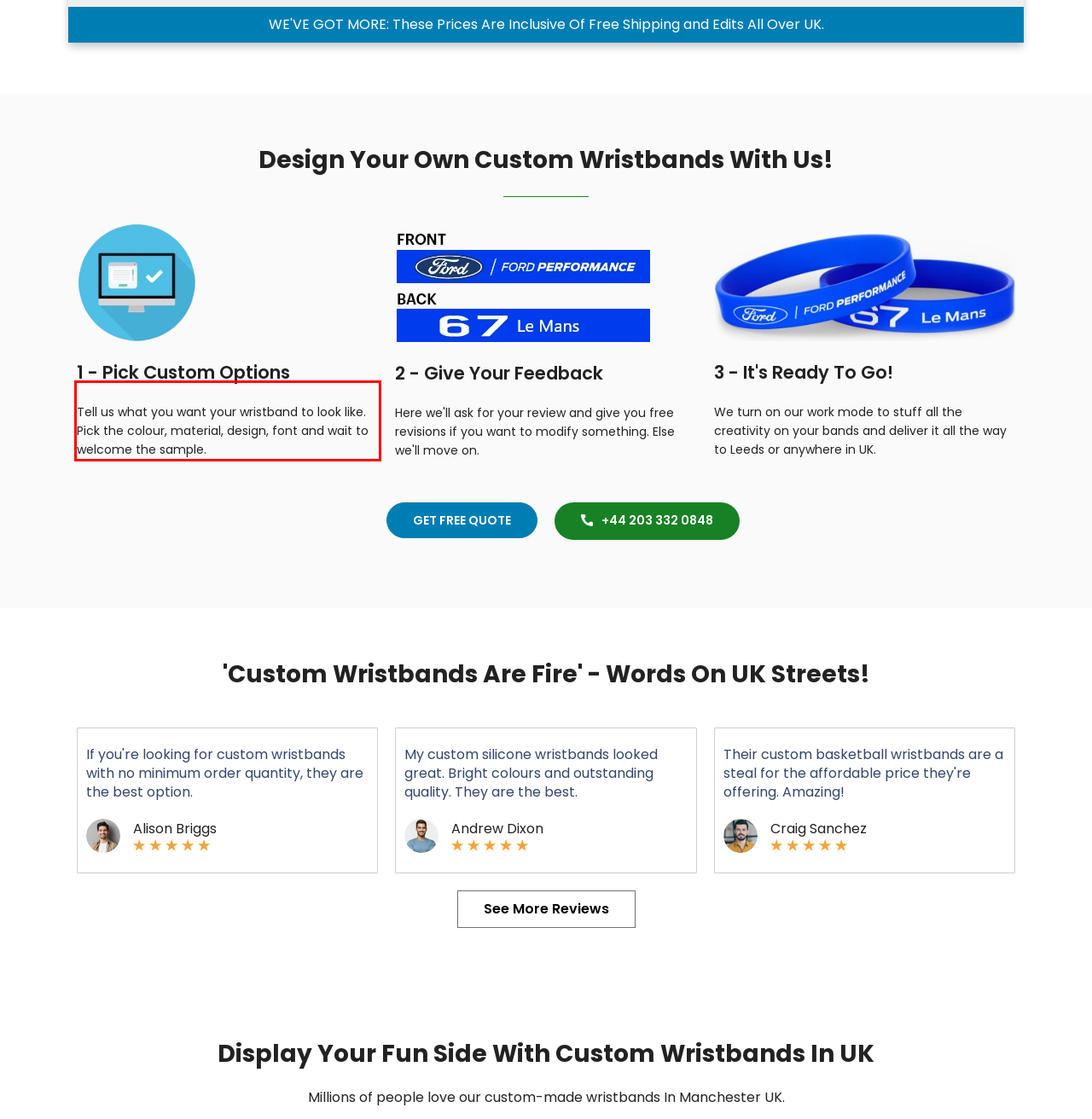Perform OCR on the text inside the red-bordered box in the provided screenshot and output the content.

Tell us what you want your wristband to look like. Pick the colour, material, design, font and wait to welcome the sample.